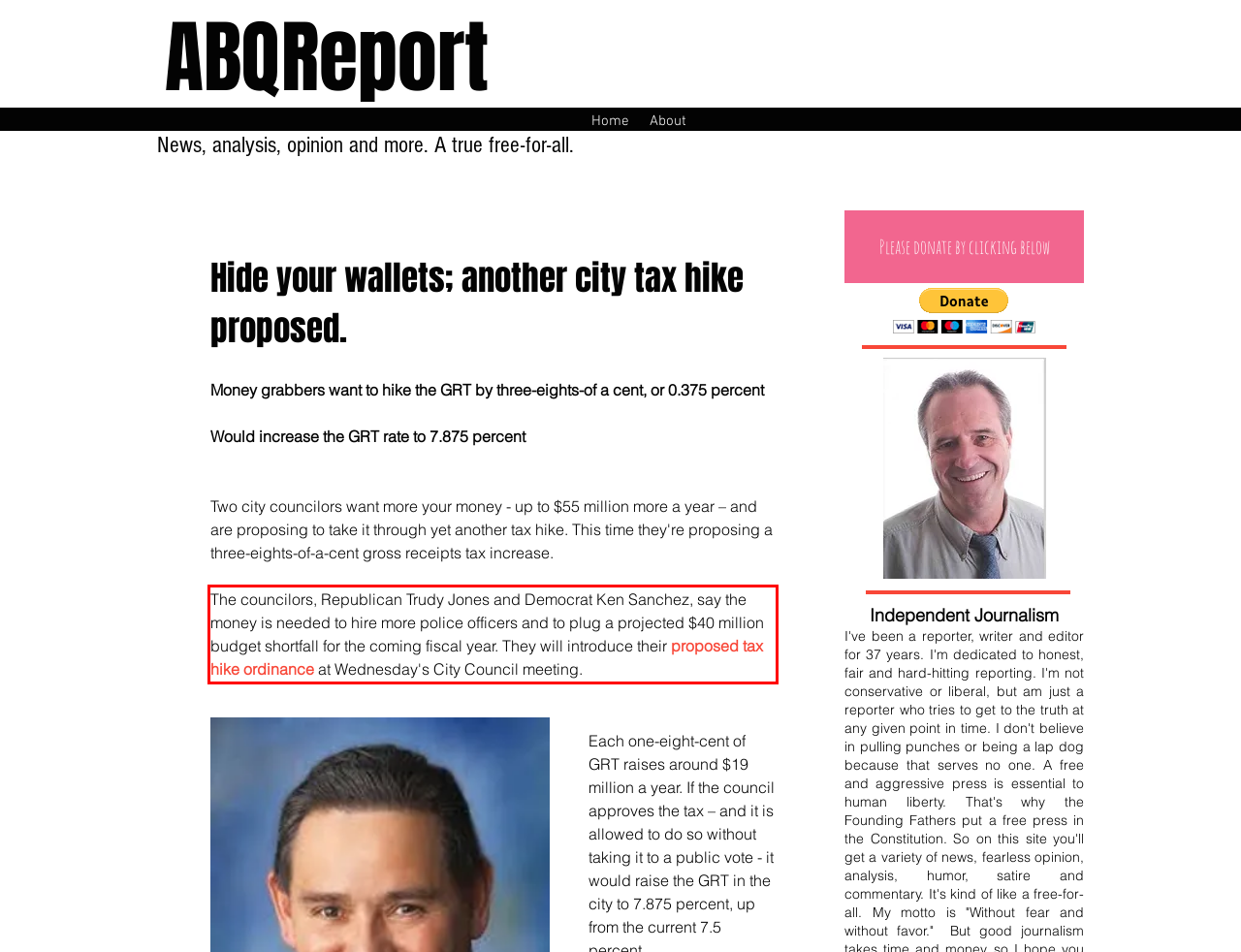Look at the provided screenshot of the webpage and perform OCR on the text within the red bounding box.

The councilors, Republican Trudy Jones and Democrat Ken Sanchez, say the money is needed to hire more police officers and to plug a projected $40 million budget shortfall for the coming fiscal year. They will introduce their proposed tax hike ordinance at Wednesday's City Council meeting.